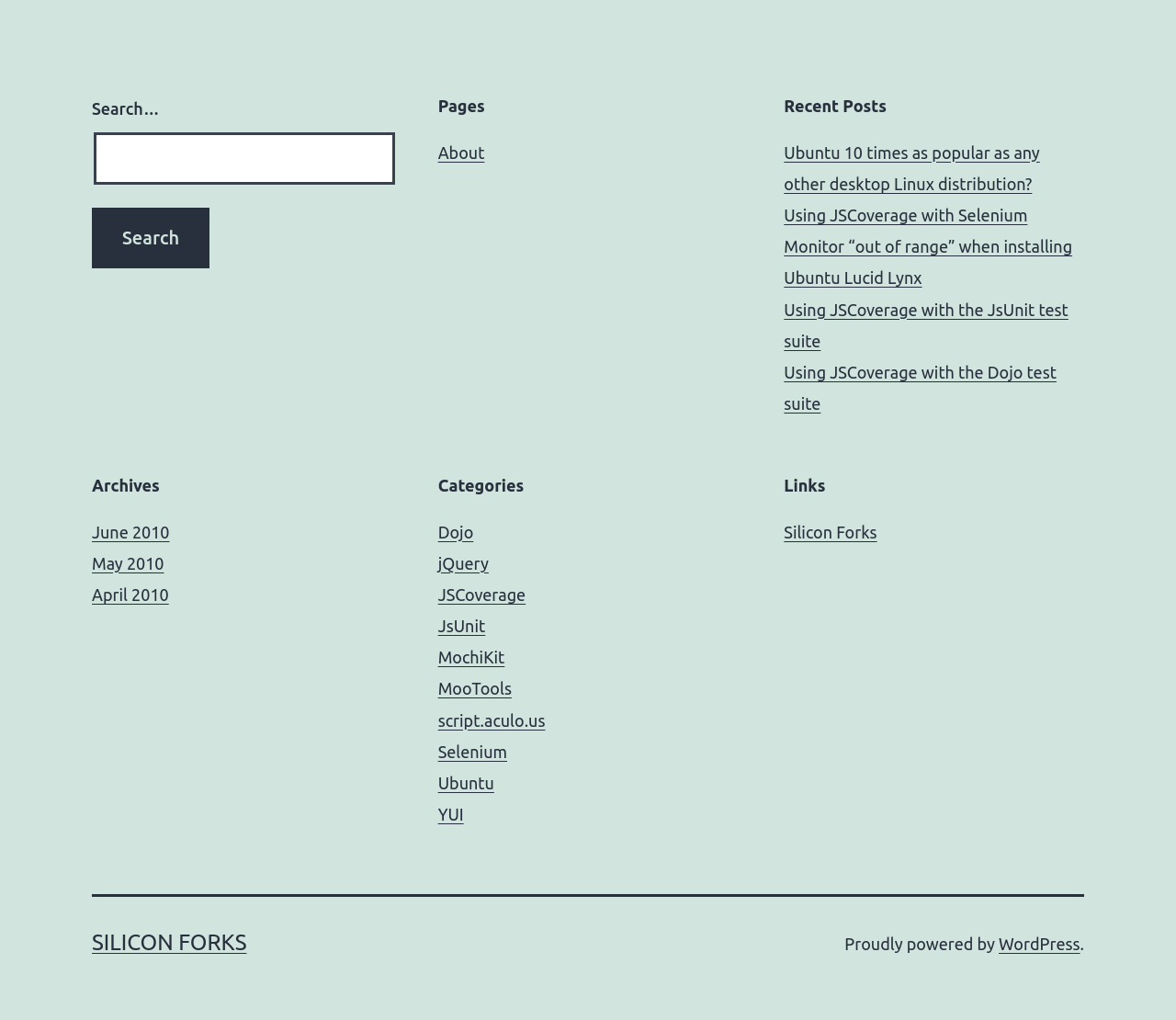Please respond to the question using a single word or phrase:
What is the platform used to power this website?

WordPress